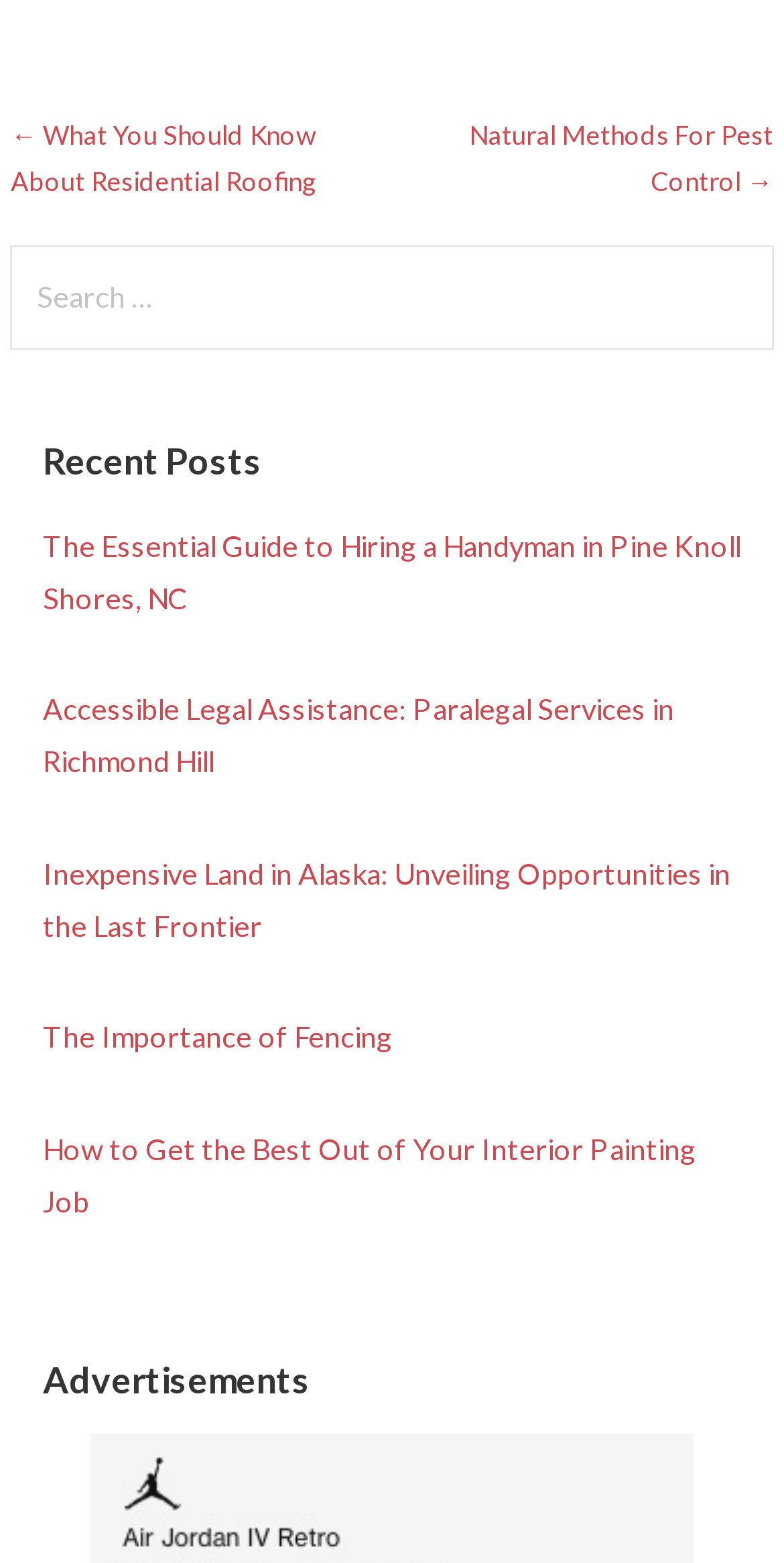Answer the following query concisely with a single word or phrase:
What is the title of the navigation section?

Post navigation